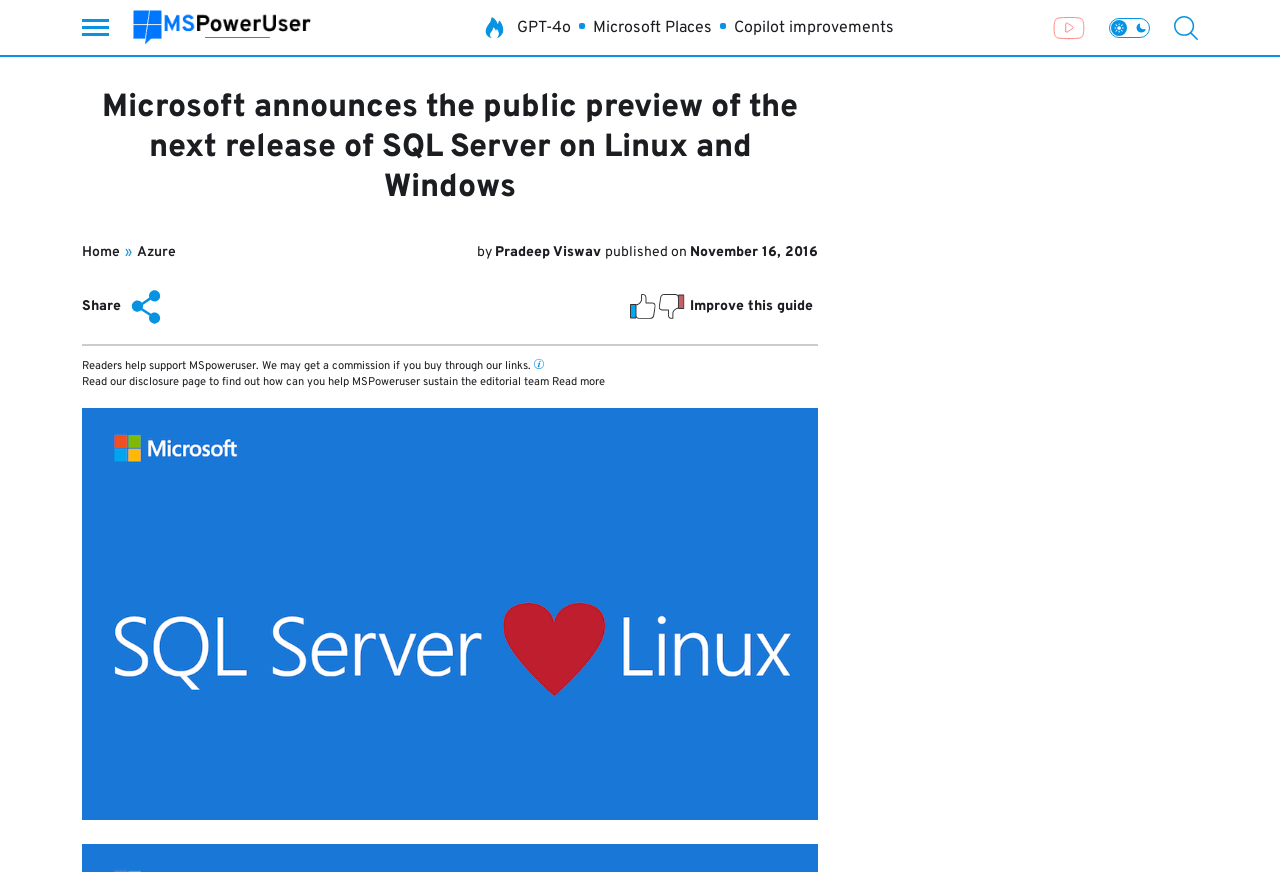Given the element description Pradeep Viswav, specify the bounding box coordinates of the corresponding UI element in the format (top-left x, top-left y, bottom-right x, bottom-right y). All values must be between 0 and 1.

[0.387, 0.28, 0.473, 0.299]